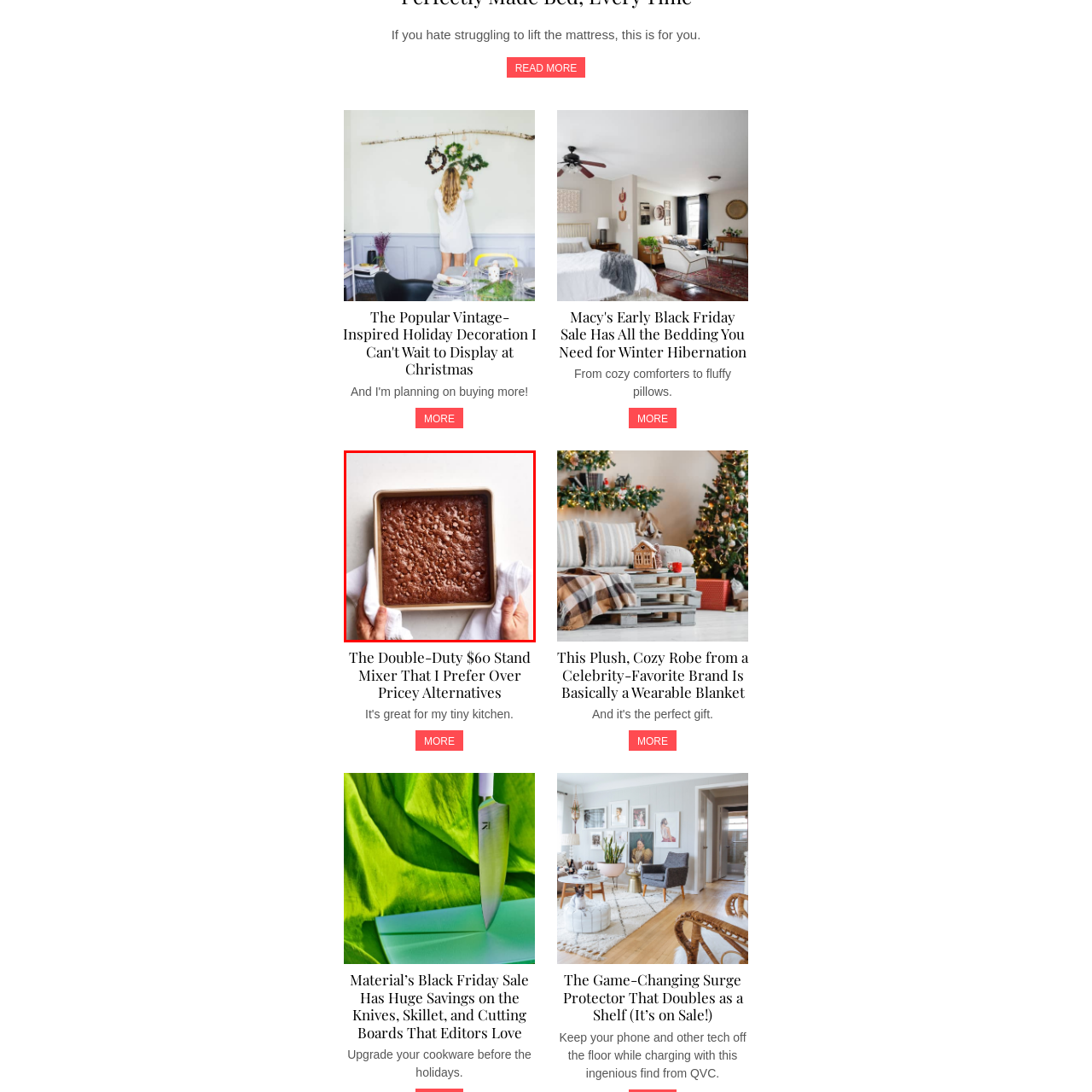Analyze the image encased in the red boundary, What is the background of the image?
 Respond using a single word or phrase.

Minimal and neutral